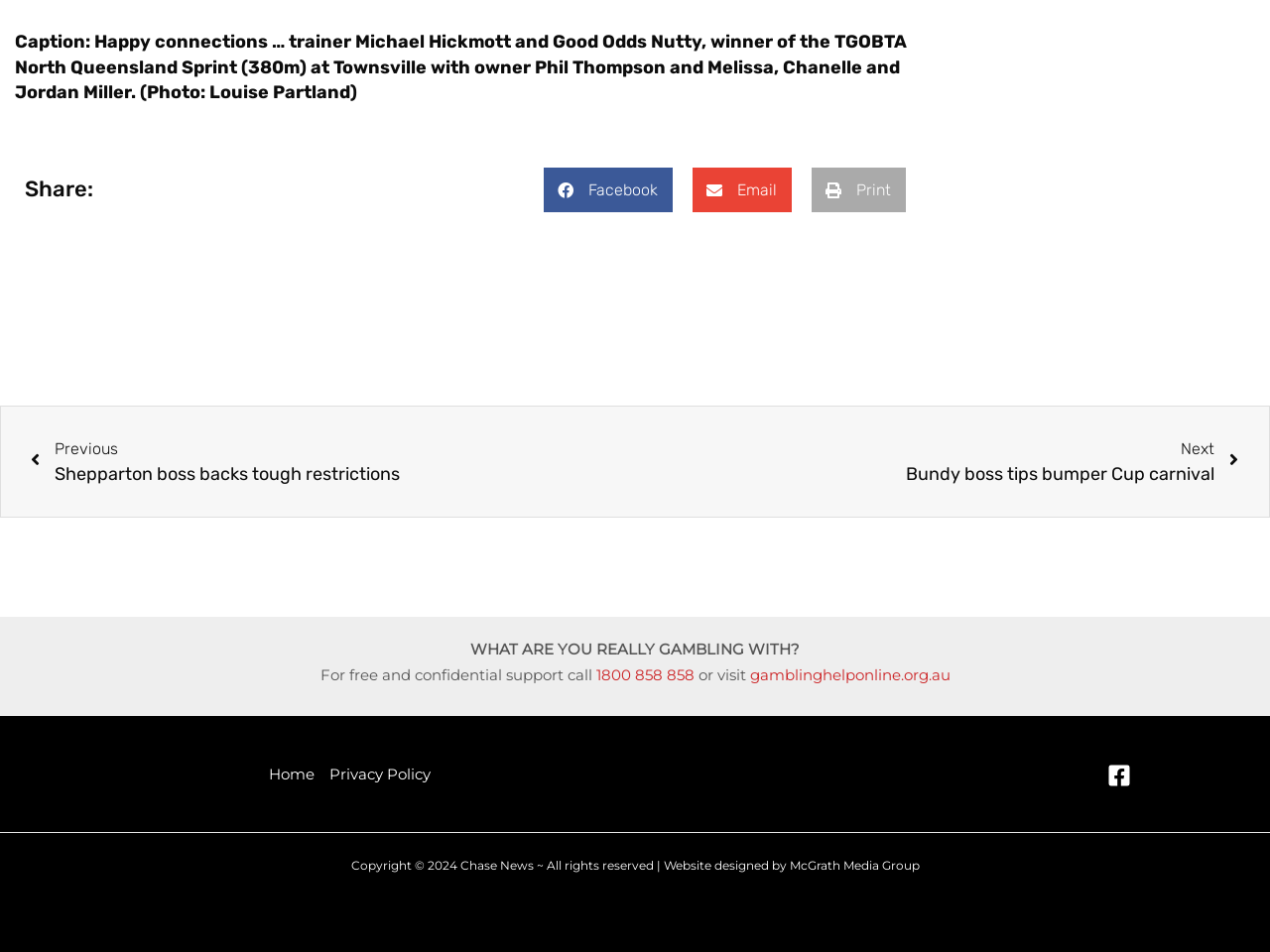Predict the bounding box coordinates for the UI element described as: "Privacy Policy". The coordinates should be four float numbers between 0 and 1, presented as [left, top, right, bottom].

[0.254, 0.8, 0.339, 0.827]